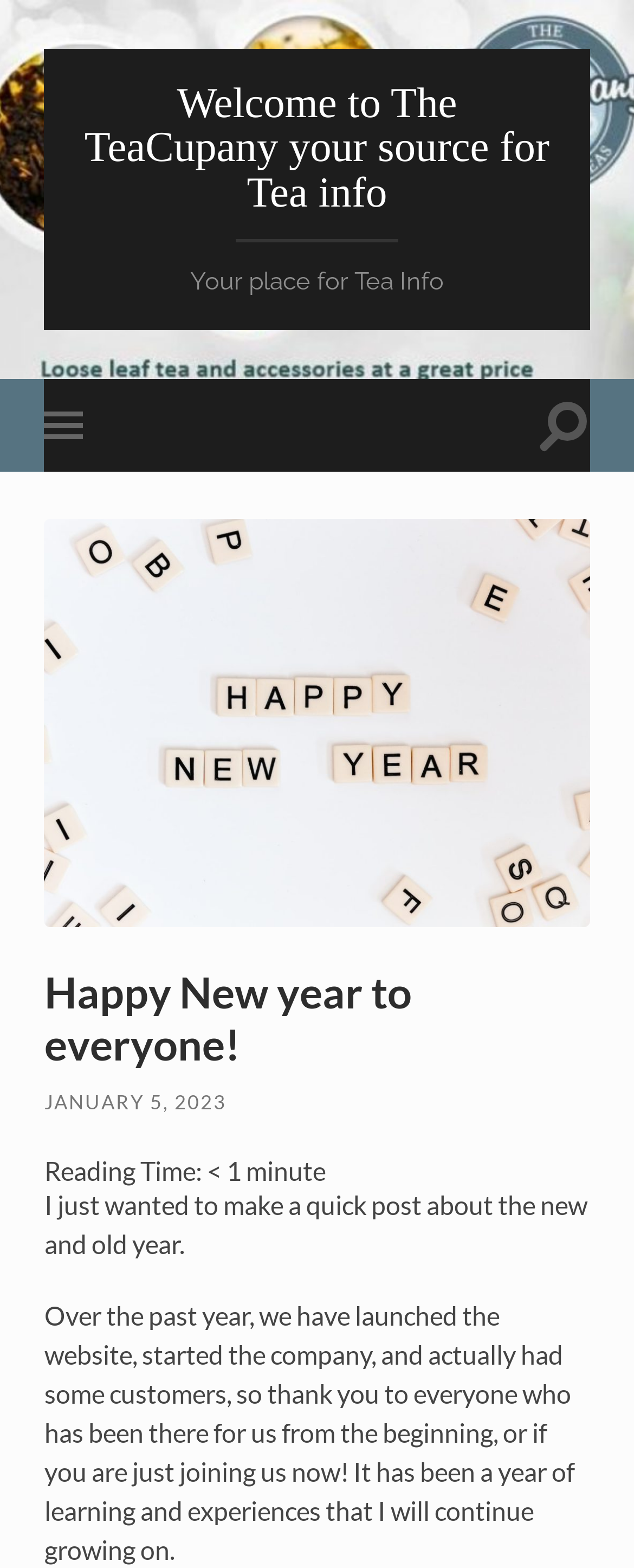How long does it take to read the post?
Examine the image and give a concise answer in one word or a short phrase.

less than 1 minute